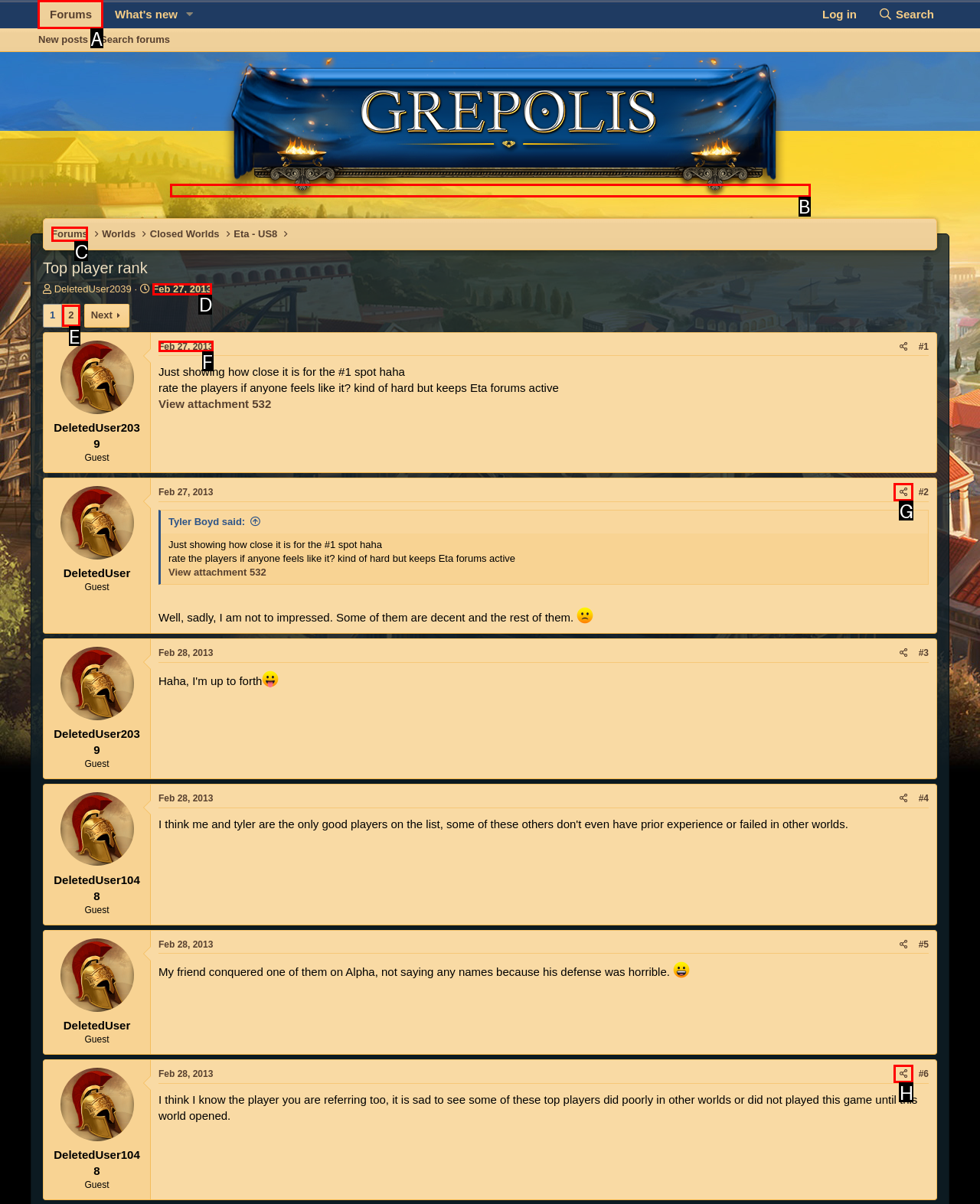Select the correct UI element to complete the task: Click on the 'Forums' link
Please provide the letter of the chosen option.

A